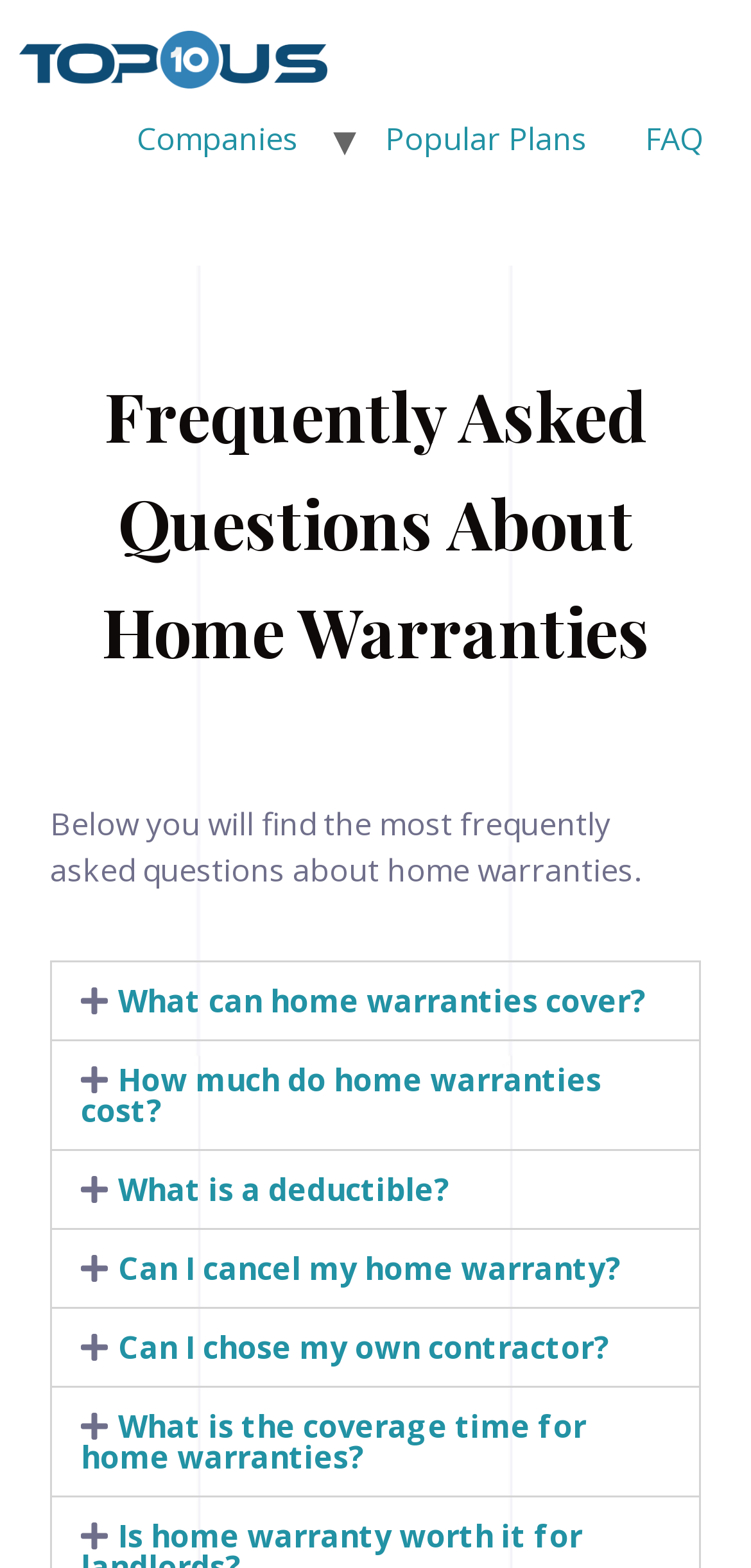Kindly provide the bounding box coordinates of the section you need to click on to fulfill the given instruction: "View Popular Plans".

[0.474, 0.064, 0.821, 0.113]